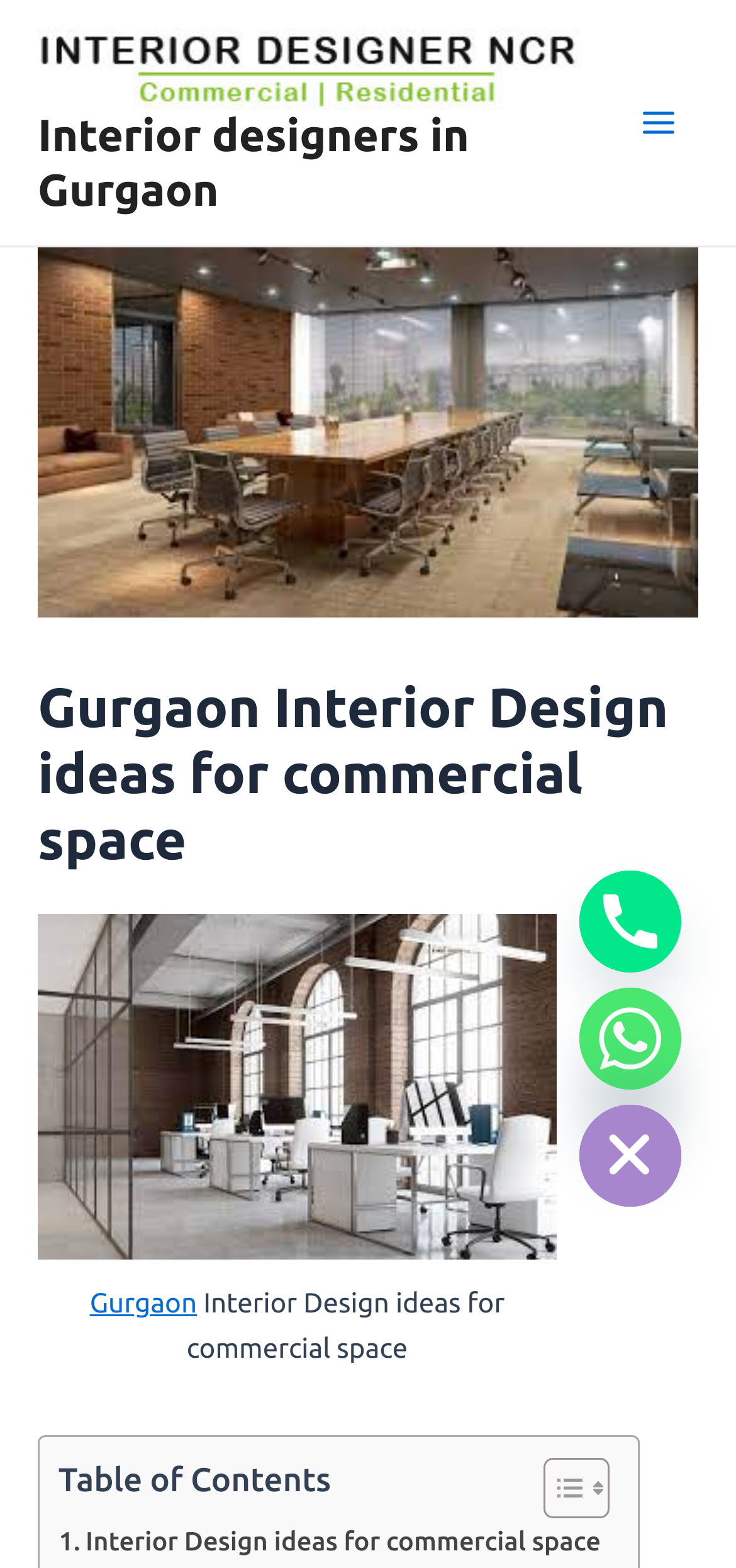Bounding box coordinates should be in the format (top-left x, top-left y, bottom-right x, bottom-right y) and all values should be floating point numbers between 0 and 1. Determine the bounding box coordinate for the UI element described as: alt="Interior-Designer-in-Gurgaon"

[0.051, 0.031, 0.79, 0.052]